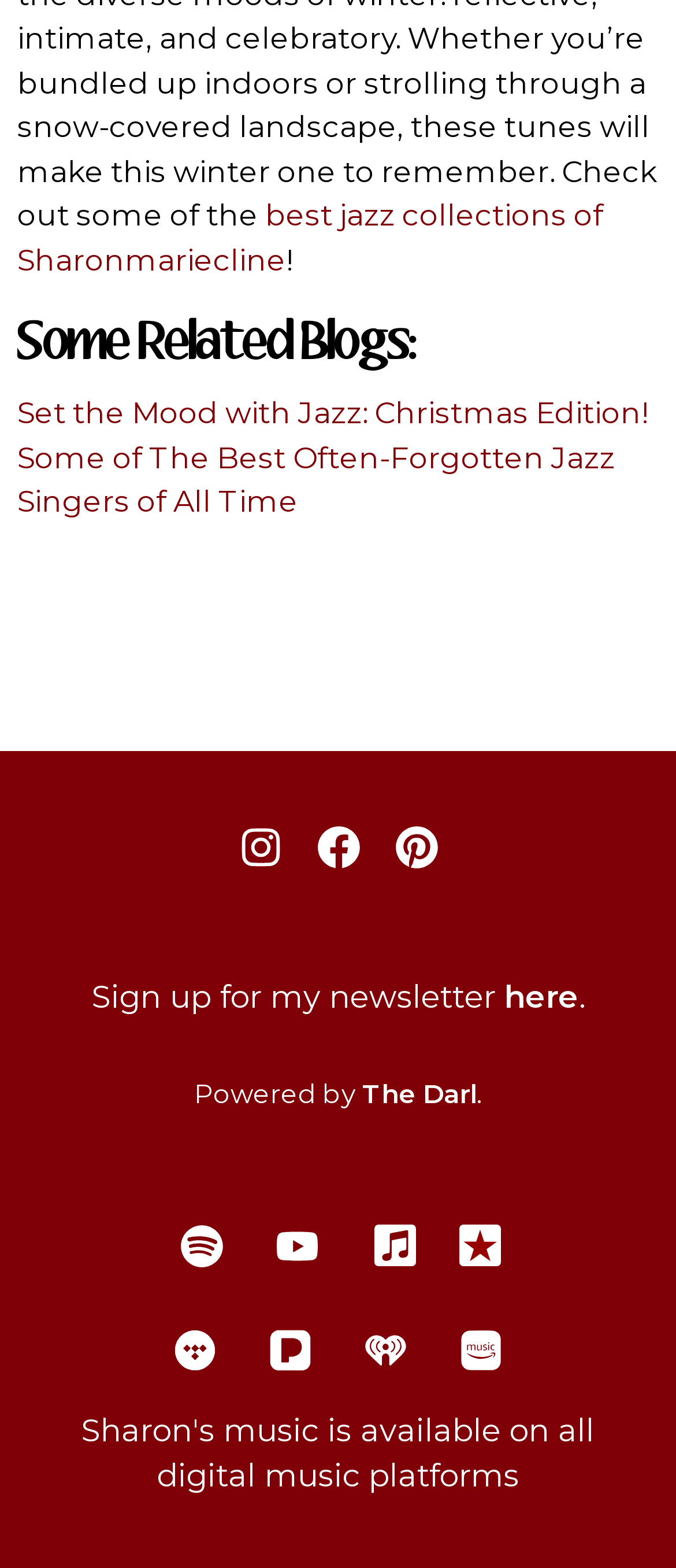Find the bounding box coordinates for the area that should be clicked to accomplish the instruction: "Visit the Facebook page".

[0.462, 0.523, 0.538, 0.556]